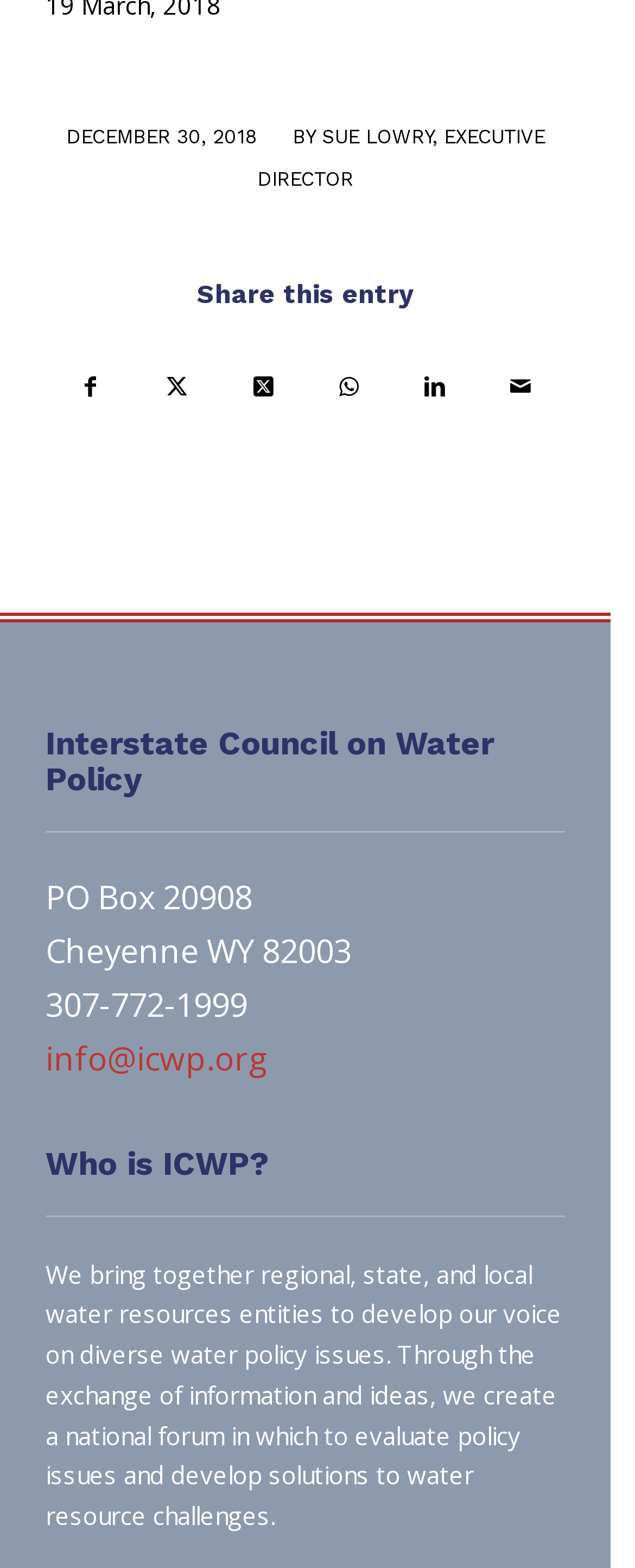Identify the coordinates of the bounding box for the element that must be clicked to accomplish the instruction: "Send an email to info@icwp.org".

[0.072, 0.66, 0.423, 0.689]